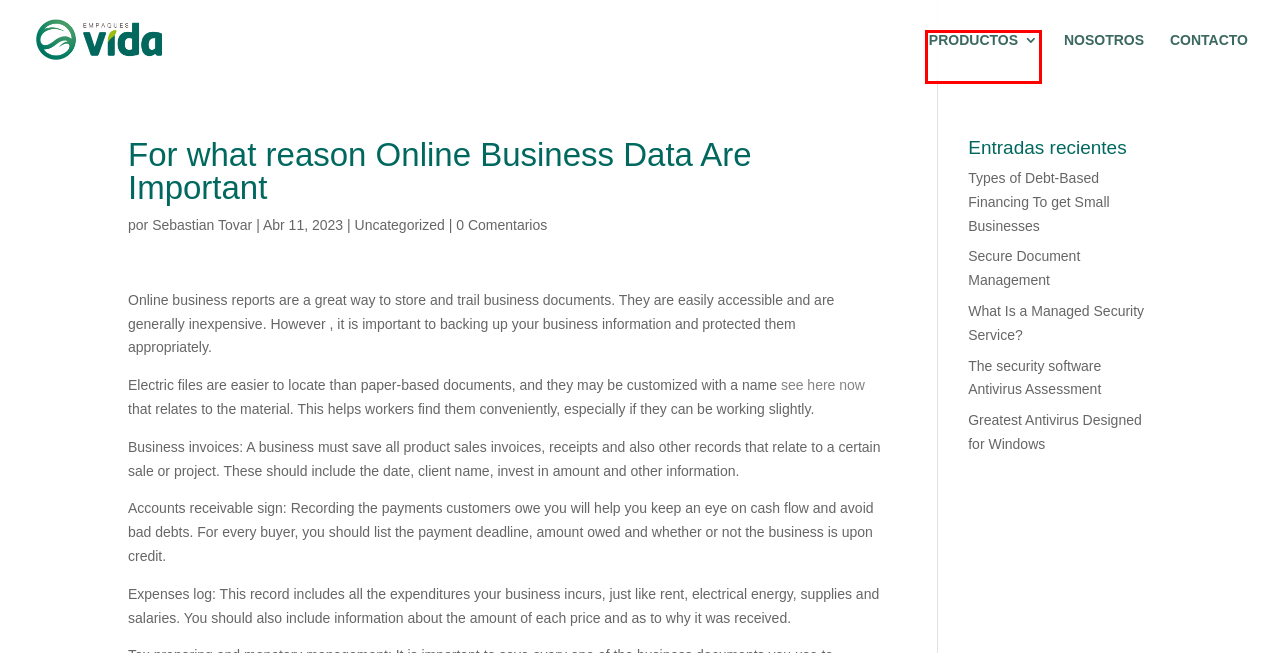You see a screenshot of a webpage with a red bounding box surrounding an element. Pick the webpage description that most accurately represents the new webpage after interacting with the element in the red bounding box. The options are:
A. Sebastian Tovar | Empaques Vida SAS
B. PRODUCTOS | Empaques Vida SAS
C. What Is a Managed Security Service? | Empaques Vida SAS
D. Greatest Antivirus Designed for Windows | Empaques Vida SAS
E. The security software Antivirus Assessment | Empaques Vida SAS
F. Empaques Vida SAS | Pagina oficial de Empaques Vida
G. Secure Document Management | Empaques Vida SAS
H. Uncategorized | Empaques Vida SAS

B